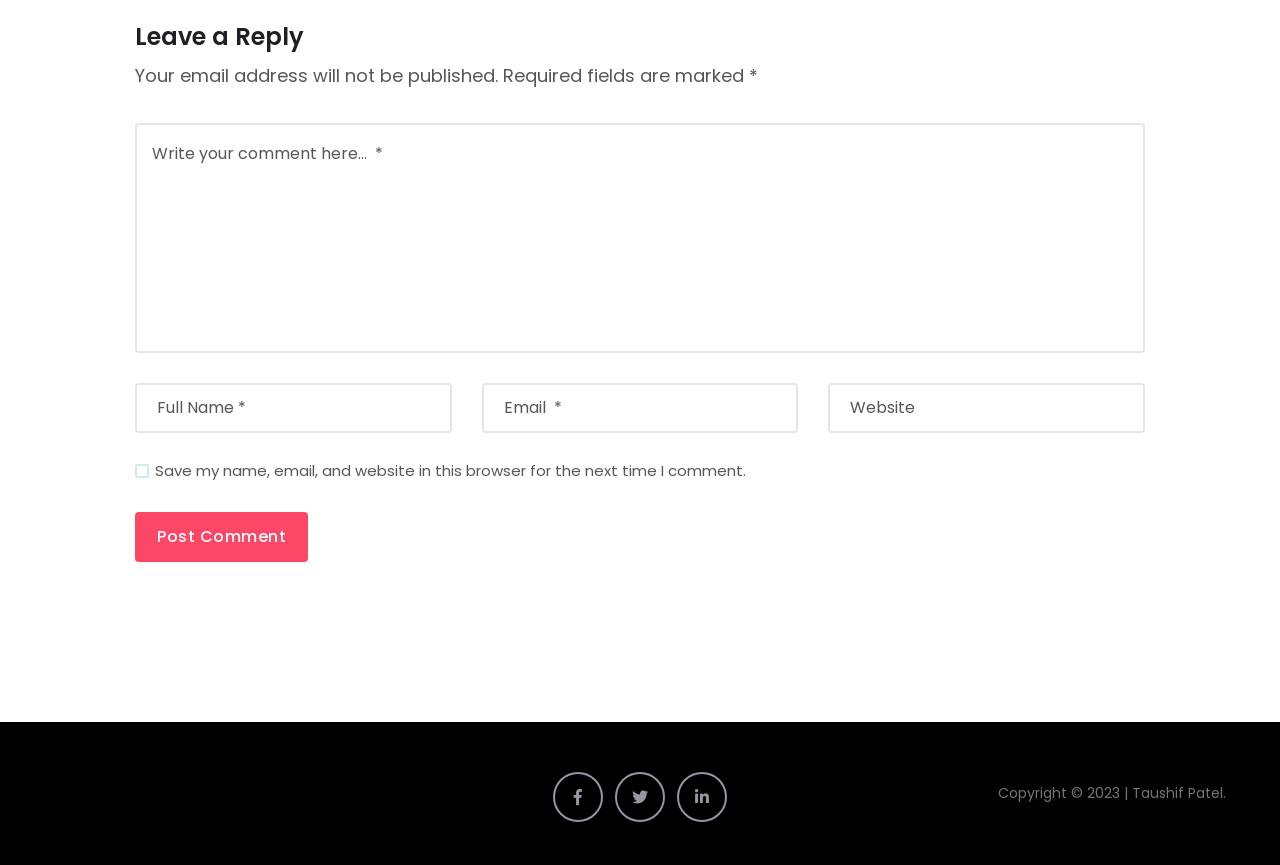What is the purpose of the text box labeled 'Write your comment here… *'? Please answer the question using a single word or phrase based on the image.

Leave a comment